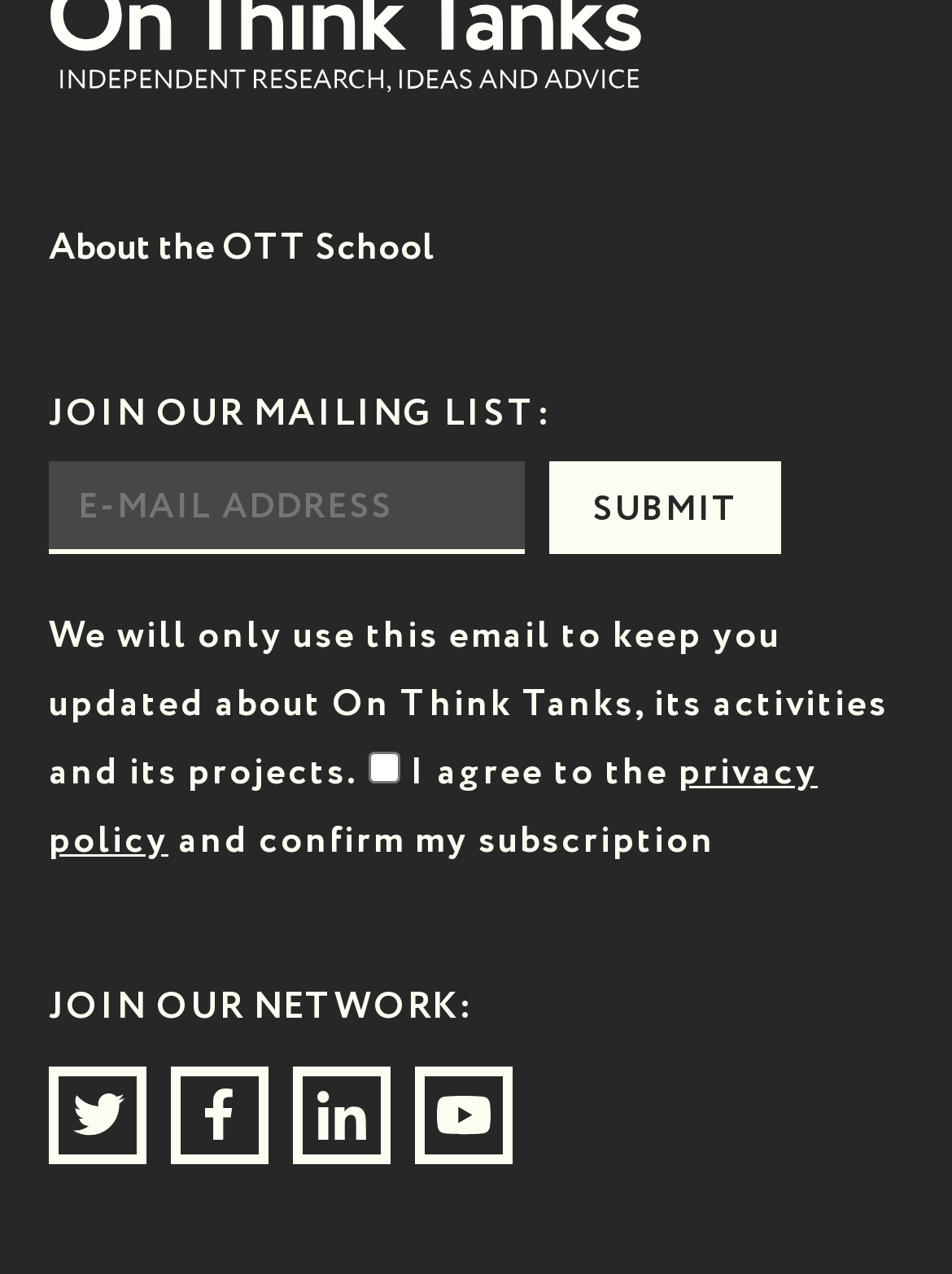Locate the bounding box coordinates of the area that needs to be clicked to fulfill the following instruction: "go to the homepage". The coordinates should be in the format of four float numbers between 0 and 1, namely [left, top, right, bottom].

None